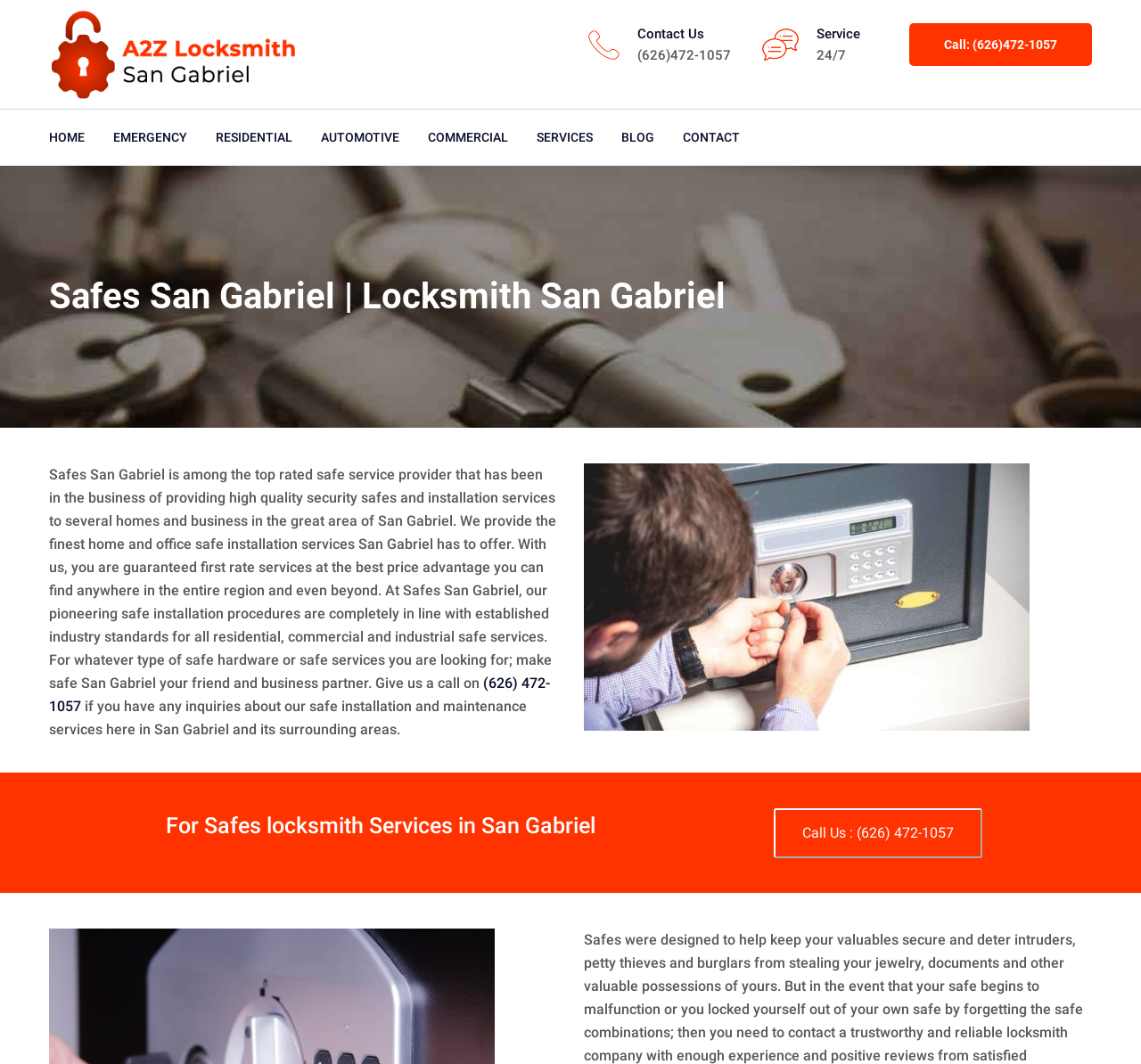Refer to the element description alt="A2Z Locksmith San Gabriel" and identify the corresponding bounding box in the screenshot. Format the coordinates as (top-left x, top-left y, bottom-right x, bottom-right y) with values in the range of 0 to 1.

[0.043, 0.008, 0.334, 0.094]